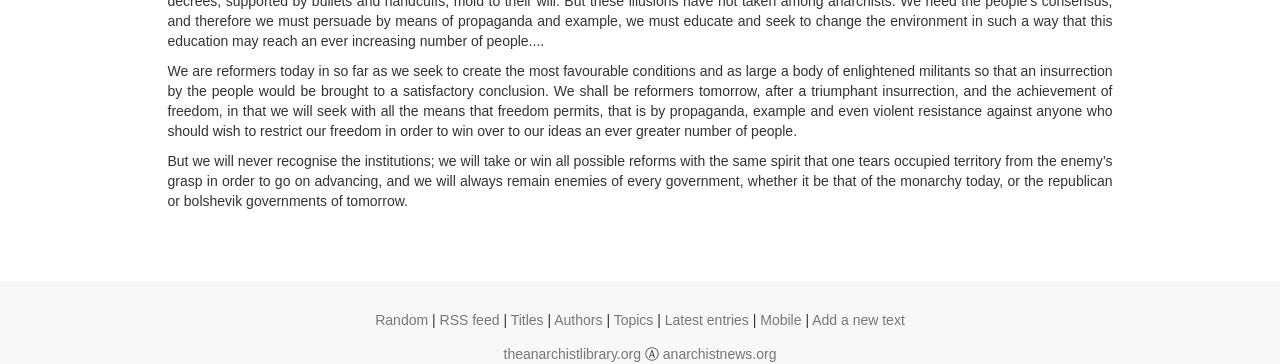Find and provide the bounding box coordinates for the UI element described here: "Add a new text". The coordinates should be given as four float numbers between 0 and 1: [left, top, right, bottom].

[0.635, 0.856, 0.707, 0.9]